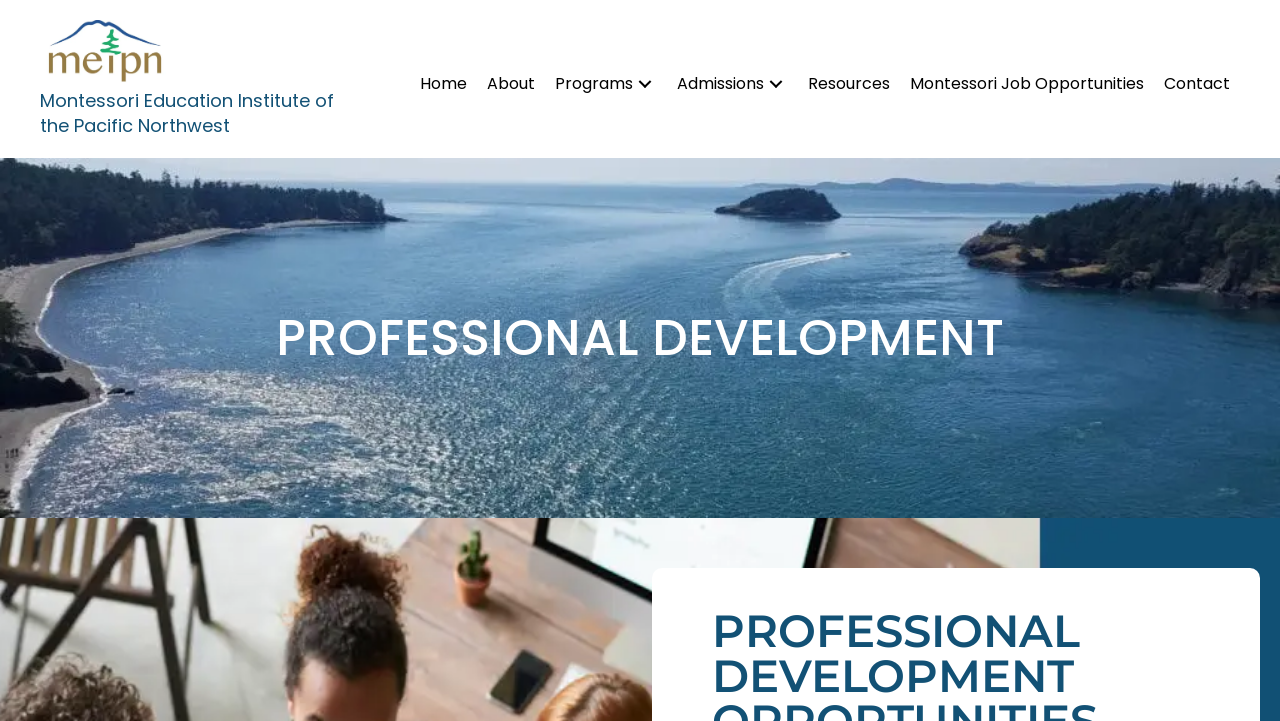Please locate the bounding box coordinates of the element that needs to be clicked to achieve the following instruction: "View the next post". The coordinates should be four float numbers between 0 and 1, i.e., [left, top, right, bottom].

None